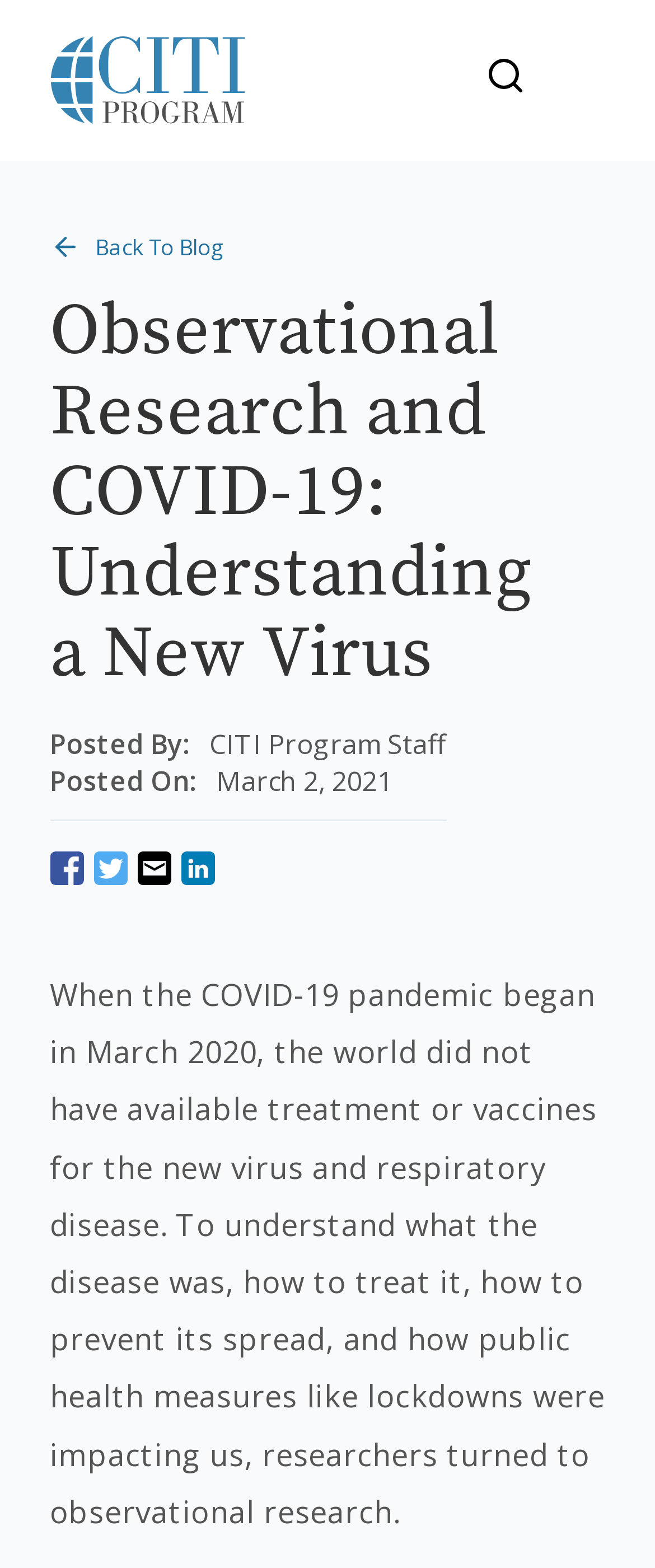Answer the question below with a single word or a brief phrase: 
When was the article posted on the webpage?

March 2, 2021